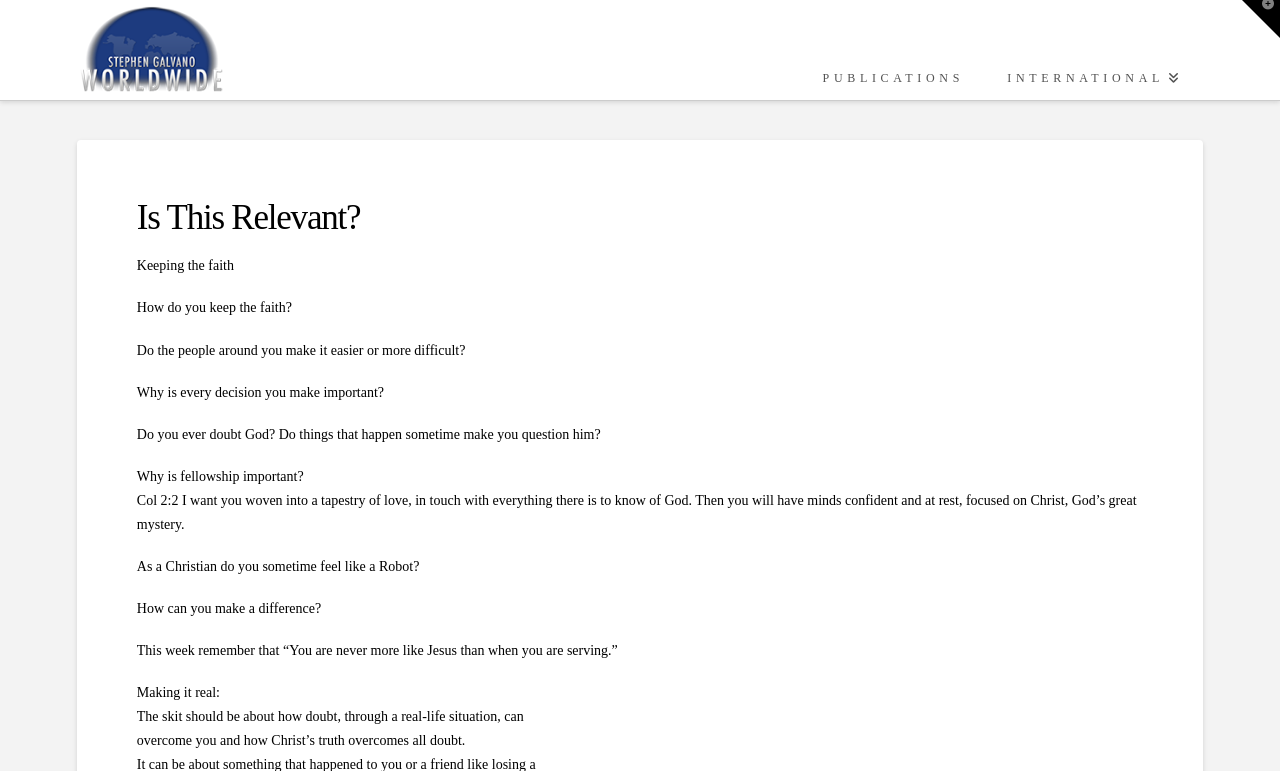Provide a thorough and detailed response to the question by examining the image: 
What is the theme of the skit mentioned on the webpage?

I analyzed the static text elements and found the description of the skit, which is about how doubt can be overcome by Christ's truth in a real-life situation.